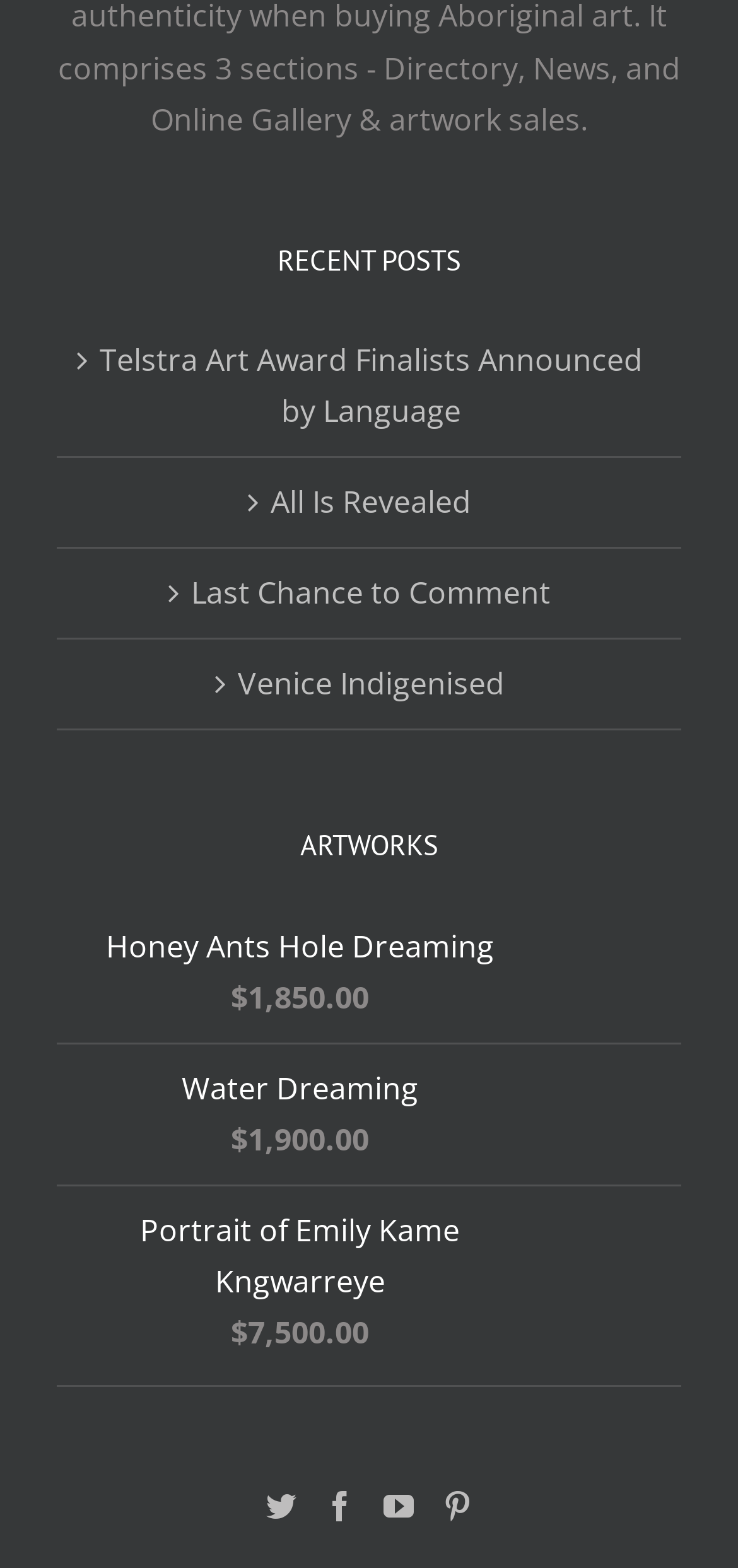Answer the question using only a single word or phrase: 
What social media platforms are available?

Twitter, Facebook, YouTube, Pinterest